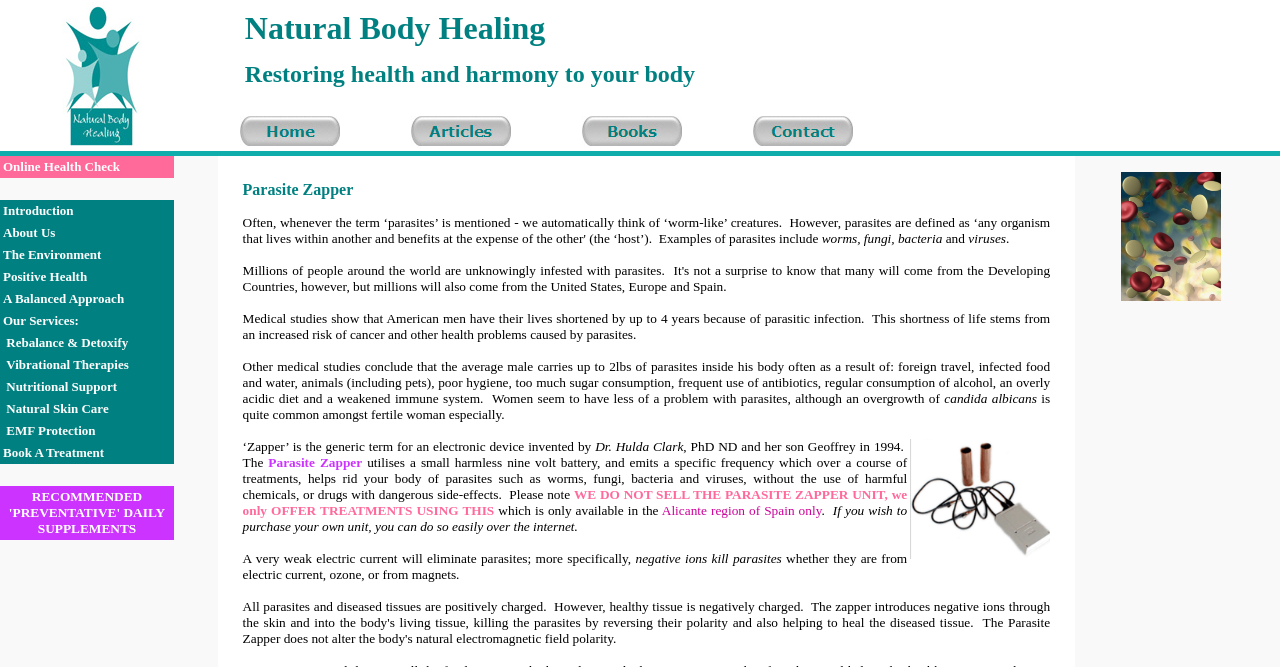Carefully examine the image and provide an in-depth answer to the question: How many services are listed on the website?

I counted the number of grid cells with links in the table, which represent the services offered by the website, and found 11 services.